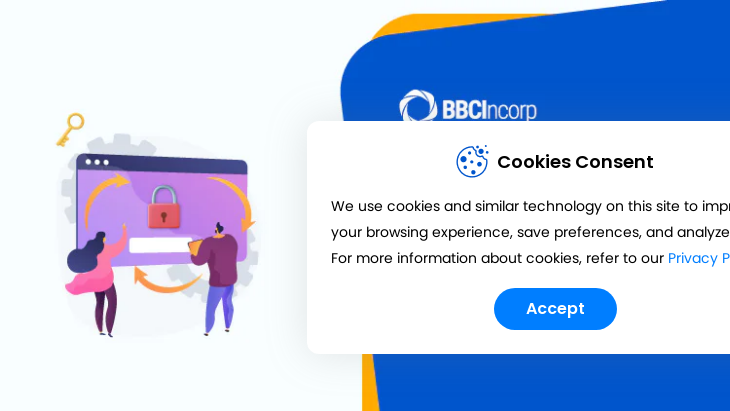Examine the image carefully and respond to the question with a detailed answer: 
What is the purpose of the message in the white box?

The caption explains that the message in the white box is about the use of cookies and similar technologies on the website, and it emphasizes the importance of improving user experience. This suggests that the primary purpose of the message is to inform users about how their experience will be improved through the use of cookies and similar technologies.